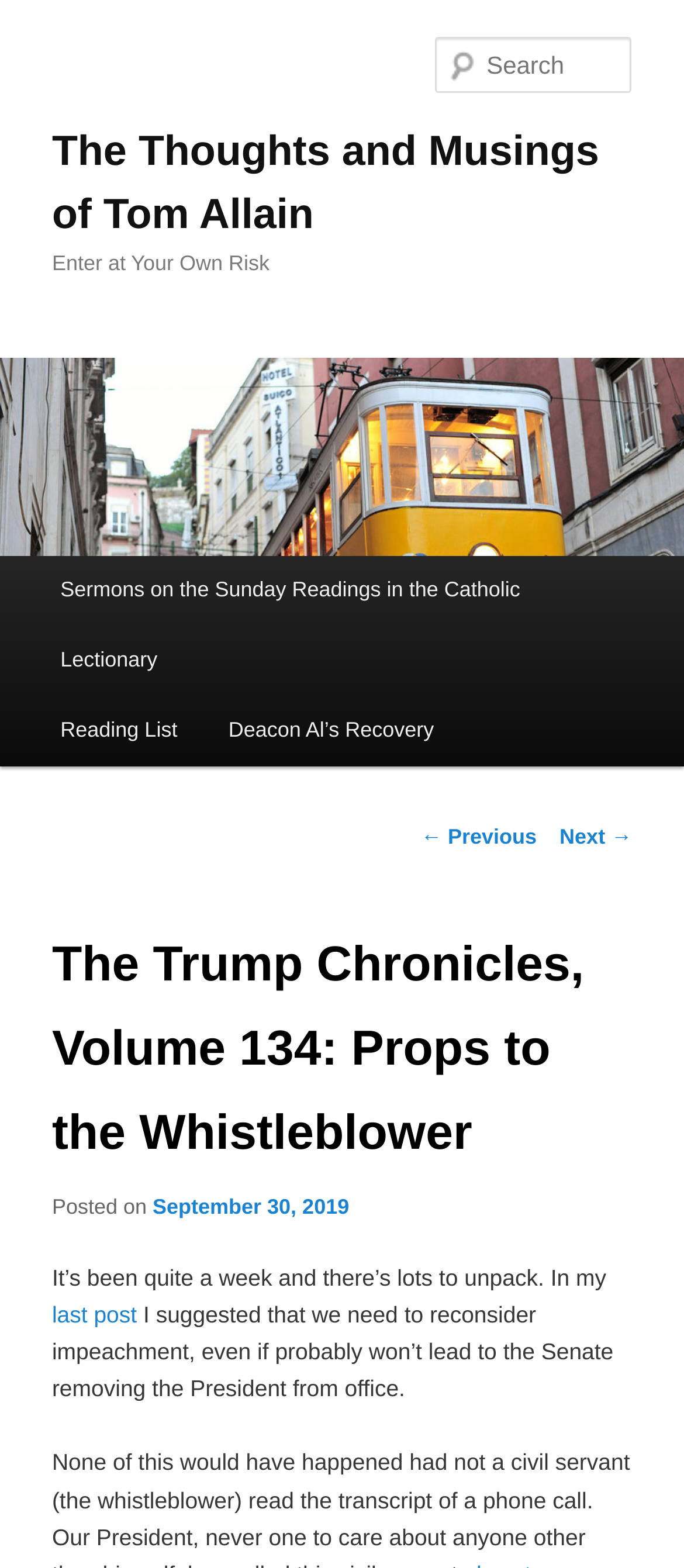What is the topic of the current post?
Look at the image and answer the question with a single word or phrase.

The Trump Chronicles